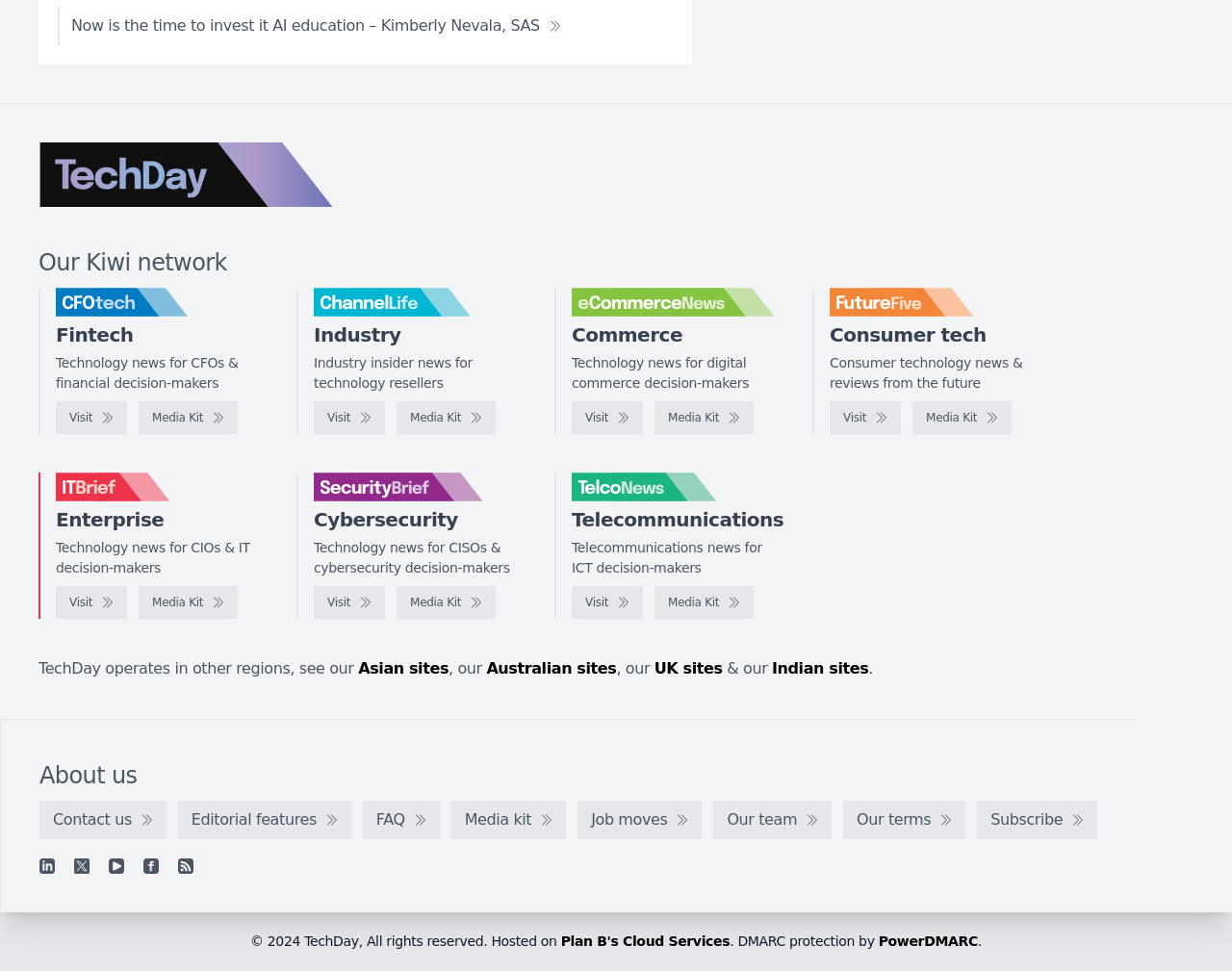Find the bounding box coordinates for the element that must be clicked to complete the instruction: "Explore eCommerceNews". The coordinates should be four float numbers between 0 and 1, indicated as [left, top, right, bottom].

[0.464, 0.296, 0.628, 0.326]